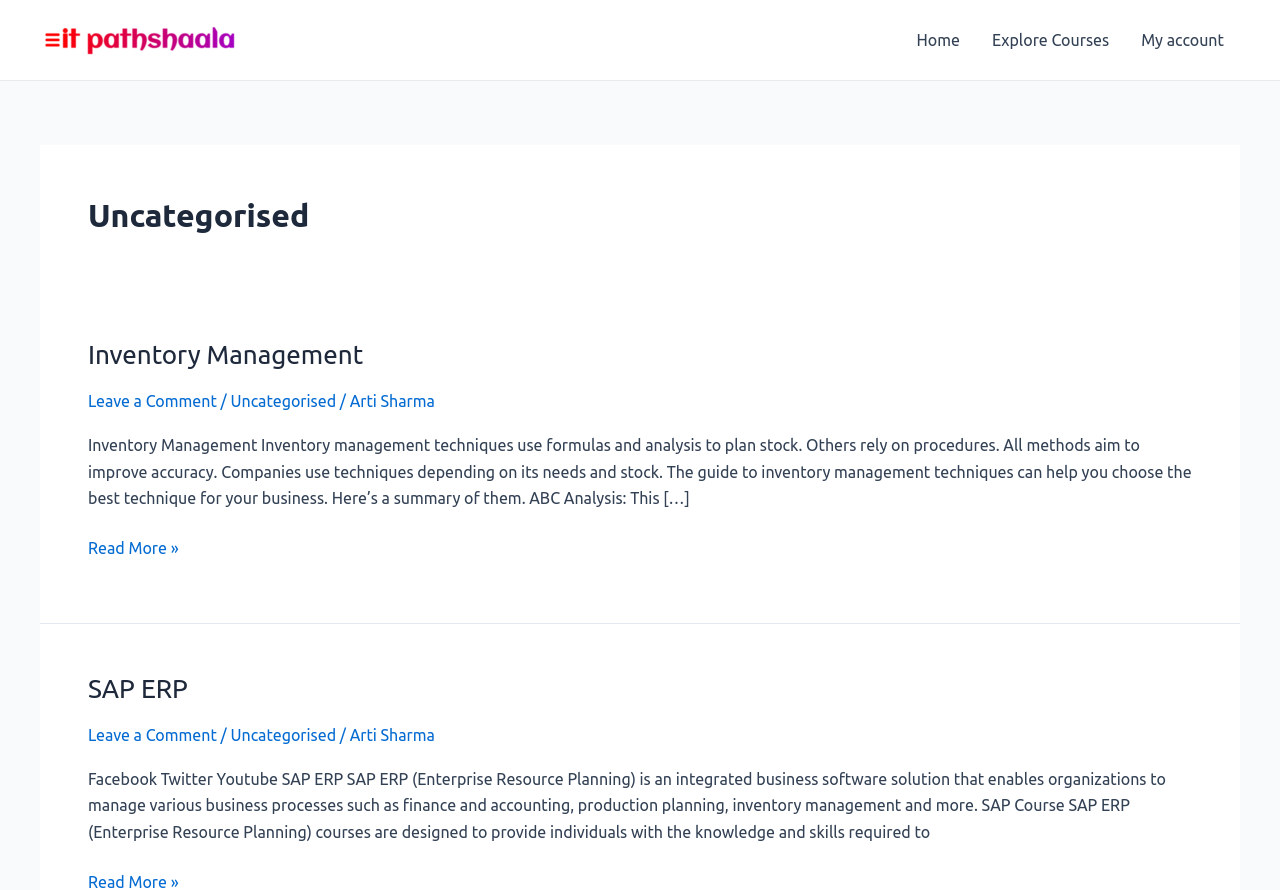Please respond in a single word or phrase: 
What is the logo of the website?

IT Pathshaala